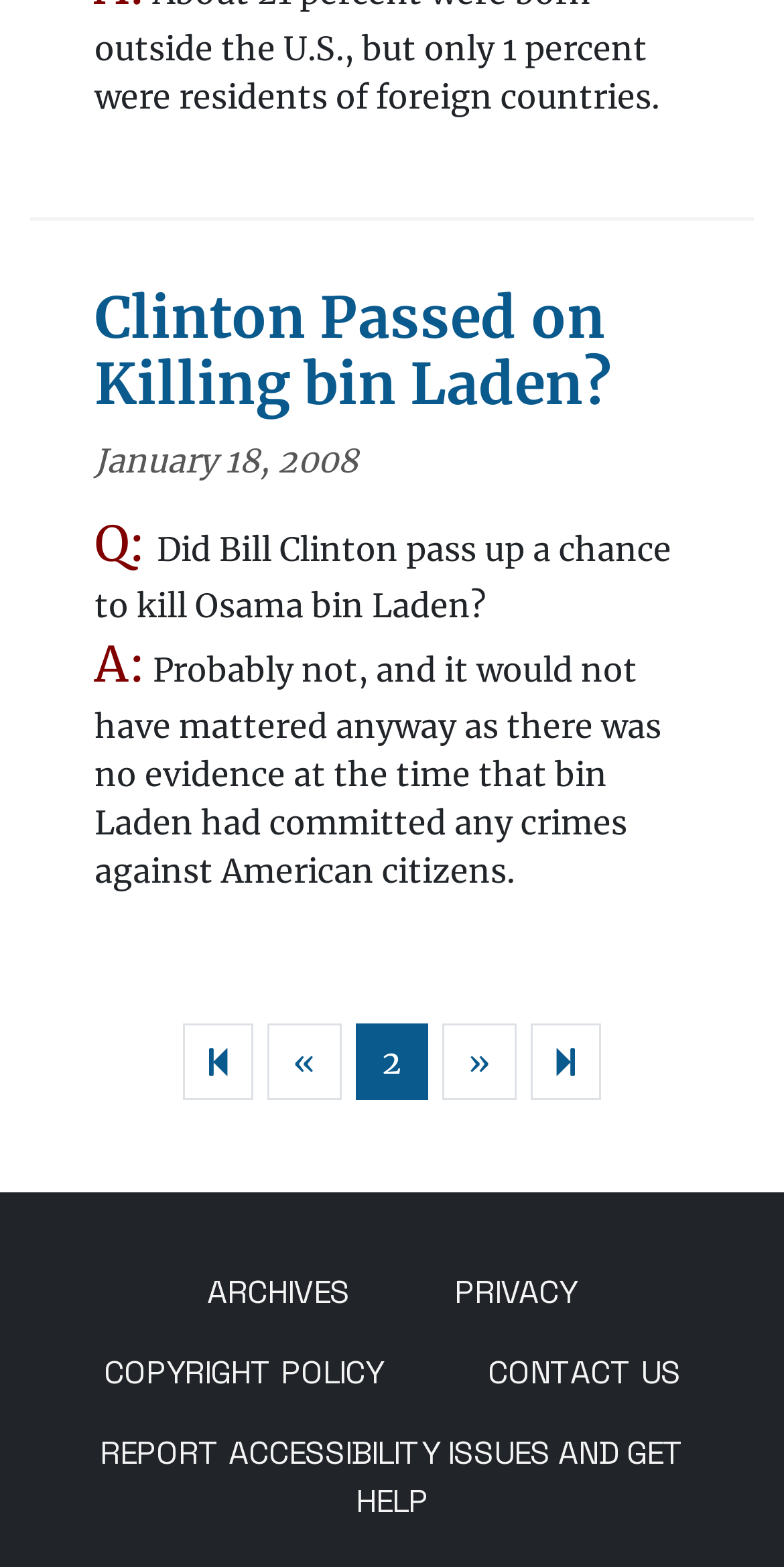What is the question being asked in the article?
Answer the question with a single word or phrase derived from the image.

Did Bill Clinton pass up a chance to kill Osama bin Laden?